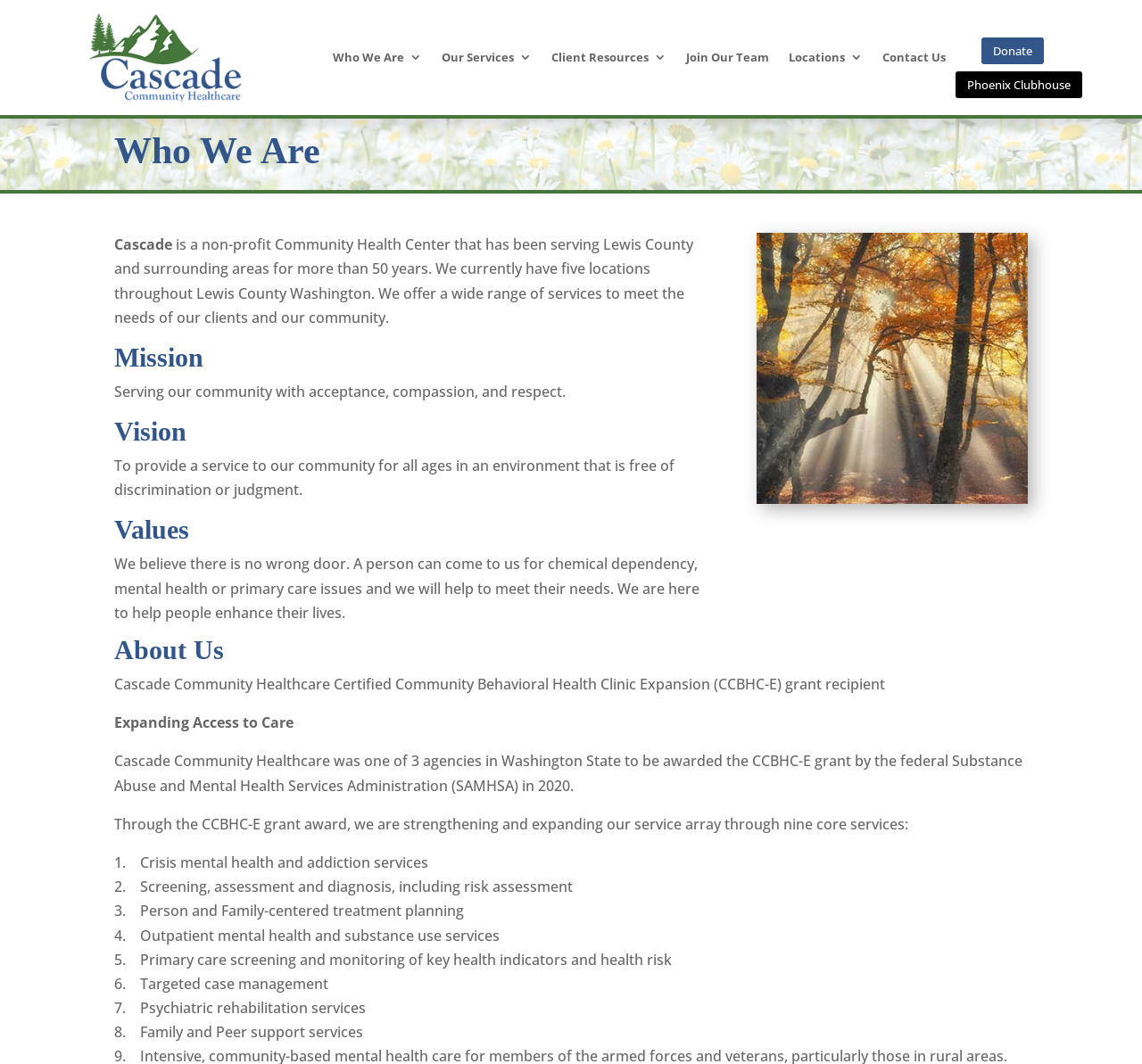Please study the image and answer the question comprehensively:
What is the name of the non-profit Community Health Center?

The answer can be found in the StaticText element with the text 'Cascade' which is located at the top of the webpage, indicating that it is the name of the organization.